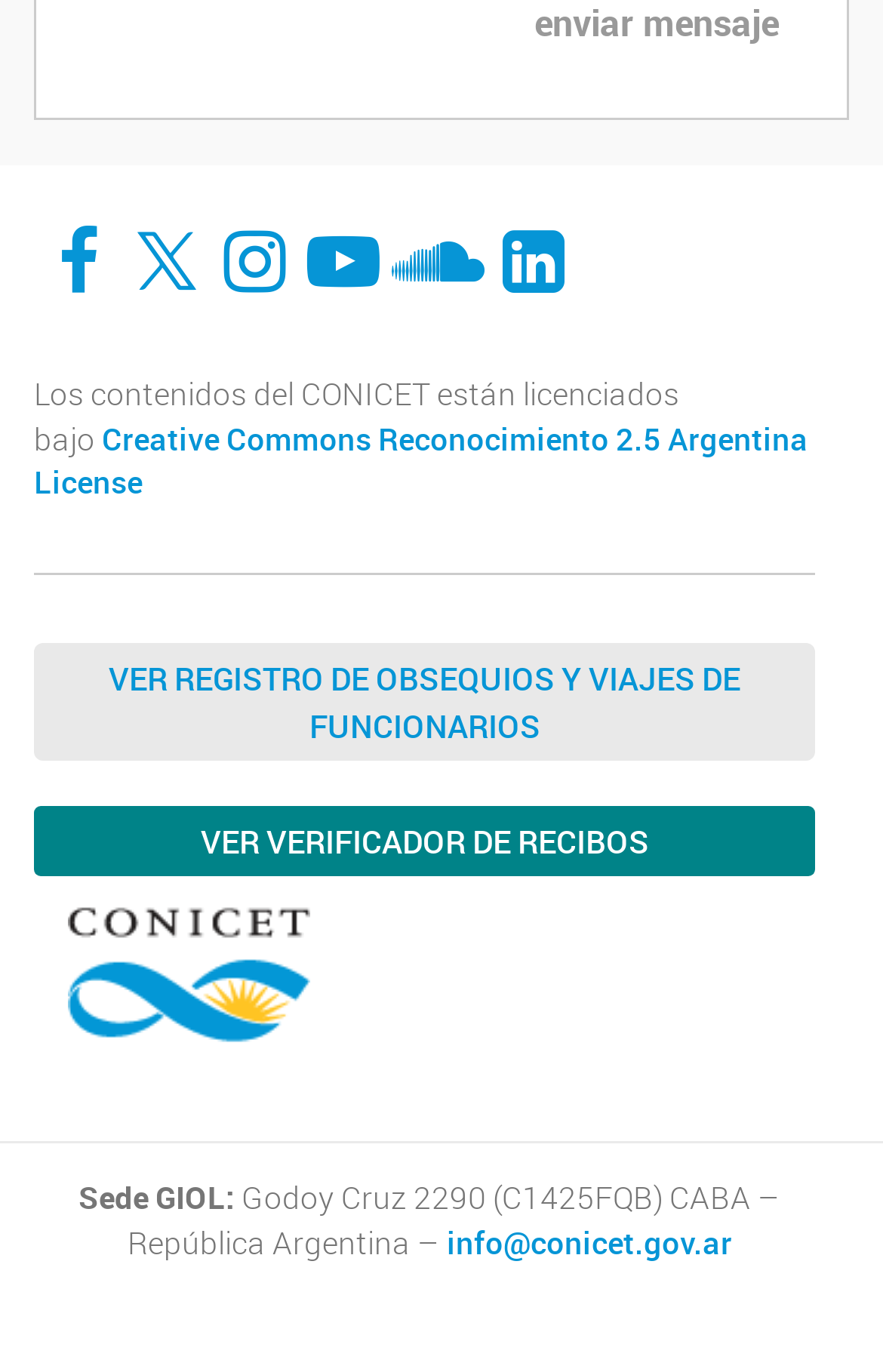What is the purpose of the 'VER REGISTRO DE OBSEQUIOS Y VIAJES DE FUNCIONARIOS' link?
We need a detailed and meticulous answer to the question.

By analyzing the link element, I inferred that the purpose of the 'VER REGISTRO DE OBSEQUIOS Y VIAJES DE FUNCIONARIOS' link is to view the registry of gifts and trips of officials, which is likely related to transparency and accountability.